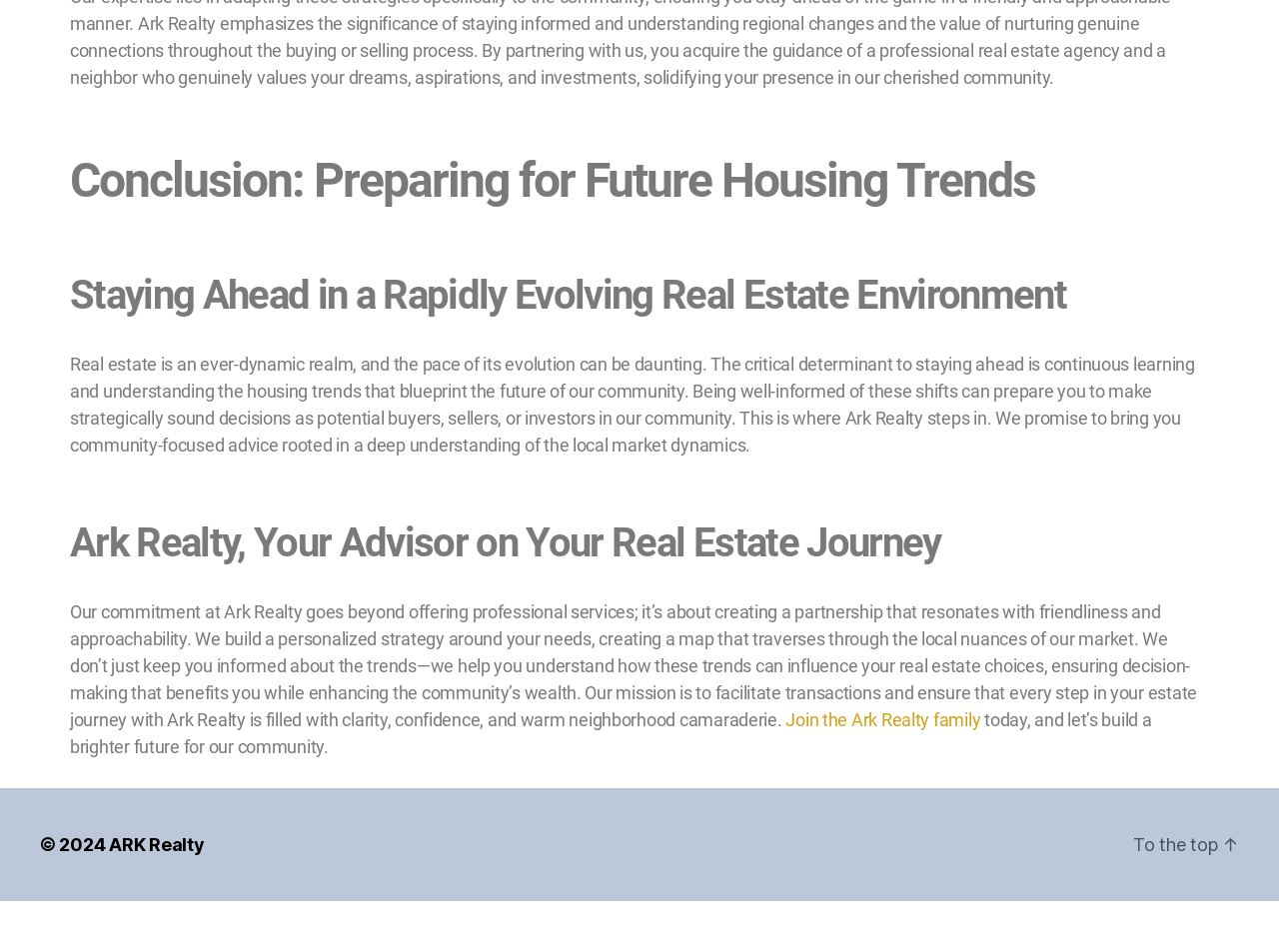Answer the question in a single word or phrase:
What is the tone of the webpage?

Friendly and approachable